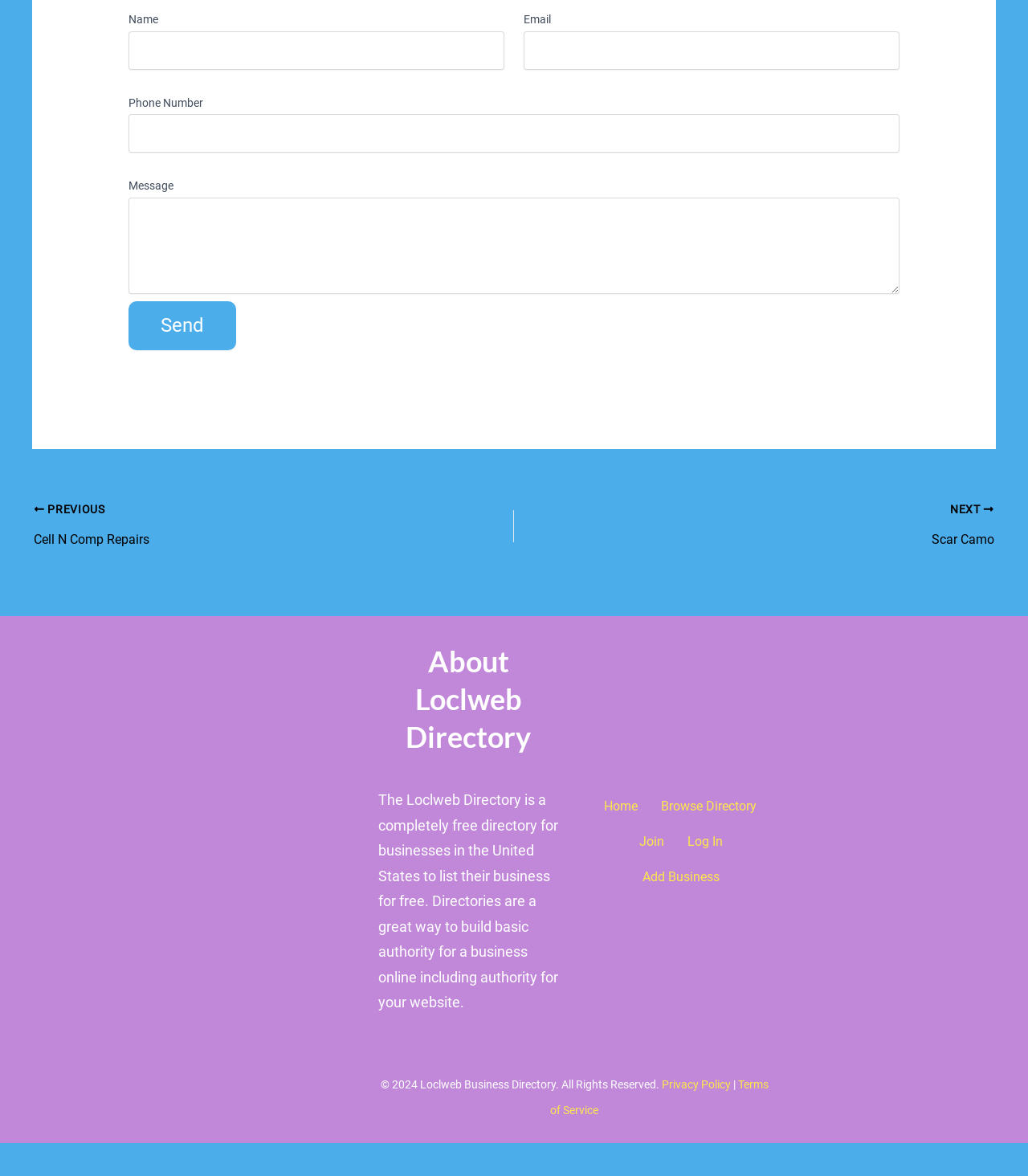Use a single word or phrase to answer the following:
What is the navigation section below the contact form?

Post navigation